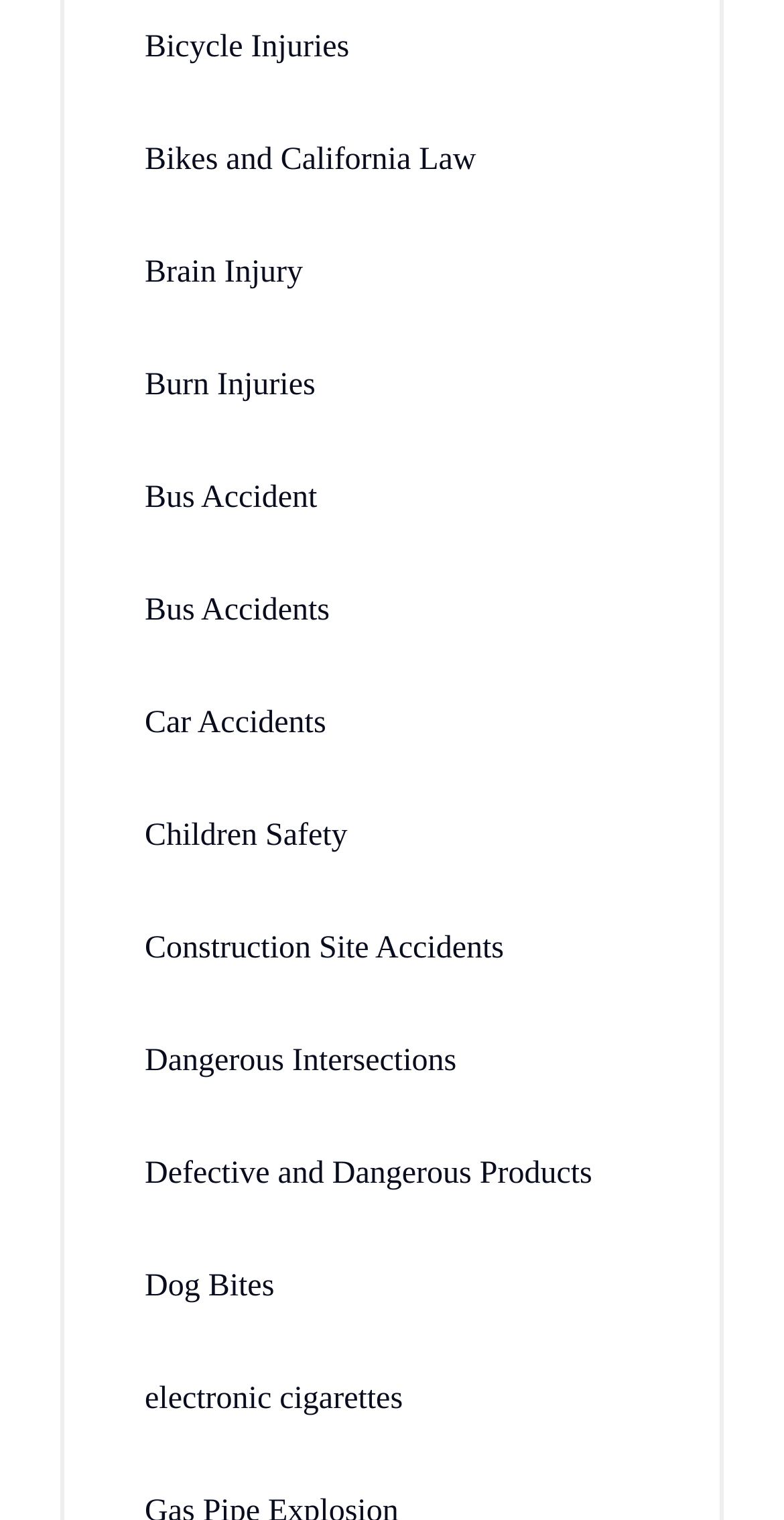Provide a one-word or short-phrase response to the question:
Are there any links related to children on the webpage?

Yes